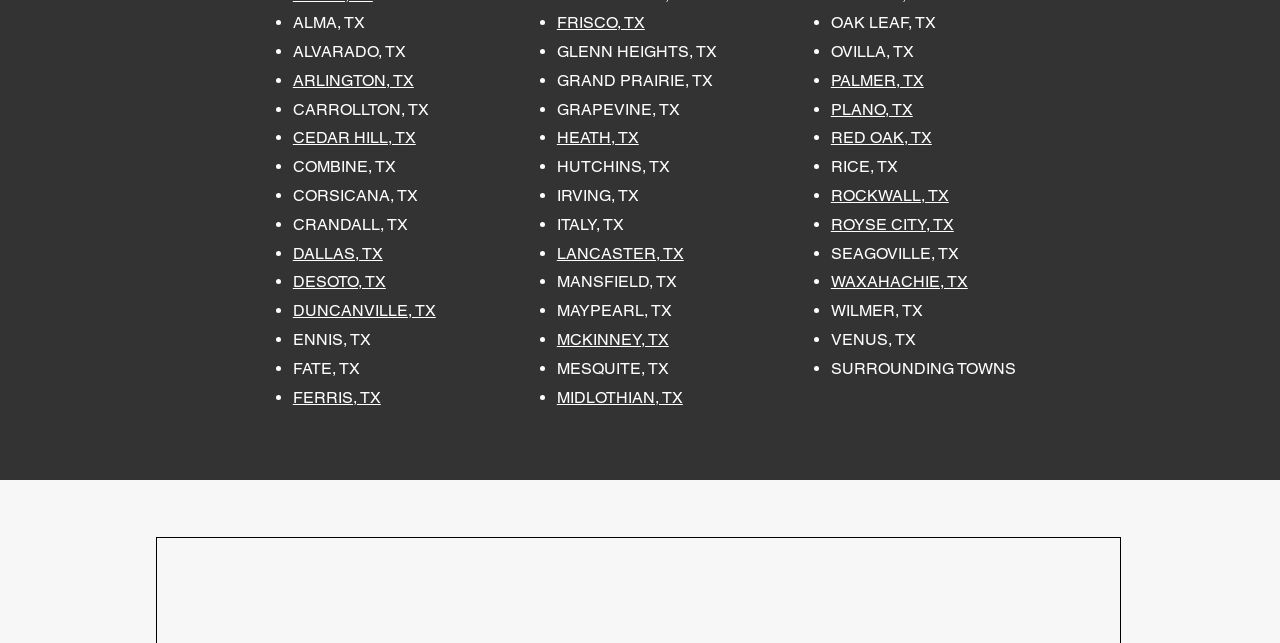Please identify the bounding box coordinates of the region to click in order to complete the task: "click on ARLINGTON, TX". The coordinates must be four float numbers between 0 and 1, specified as [left, top, right, bottom].

[0.229, 0.11, 0.323, 0.14]